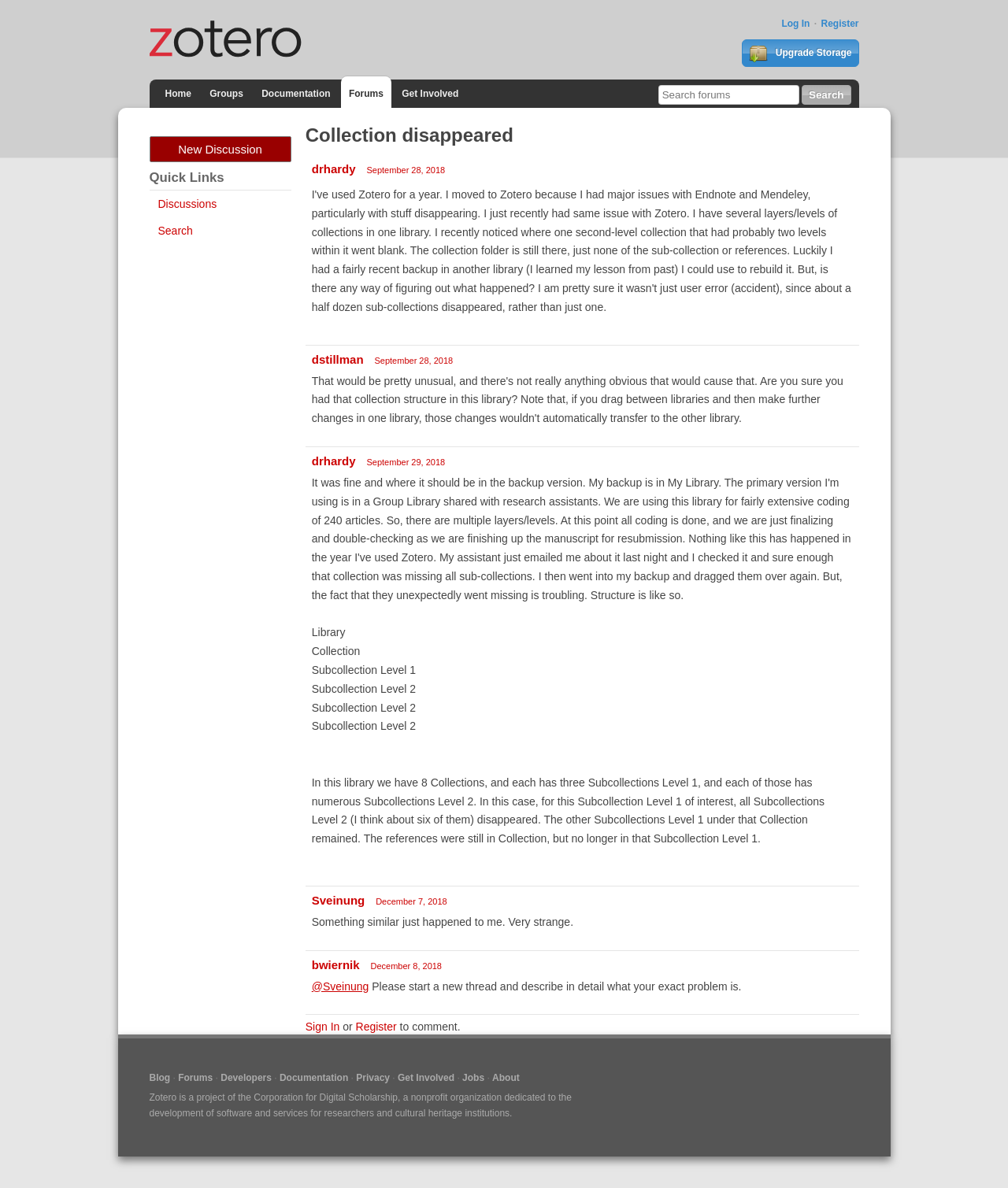Find the bounding box coordinates of the element I should click to carry out the following instruction: "Search for something".

None